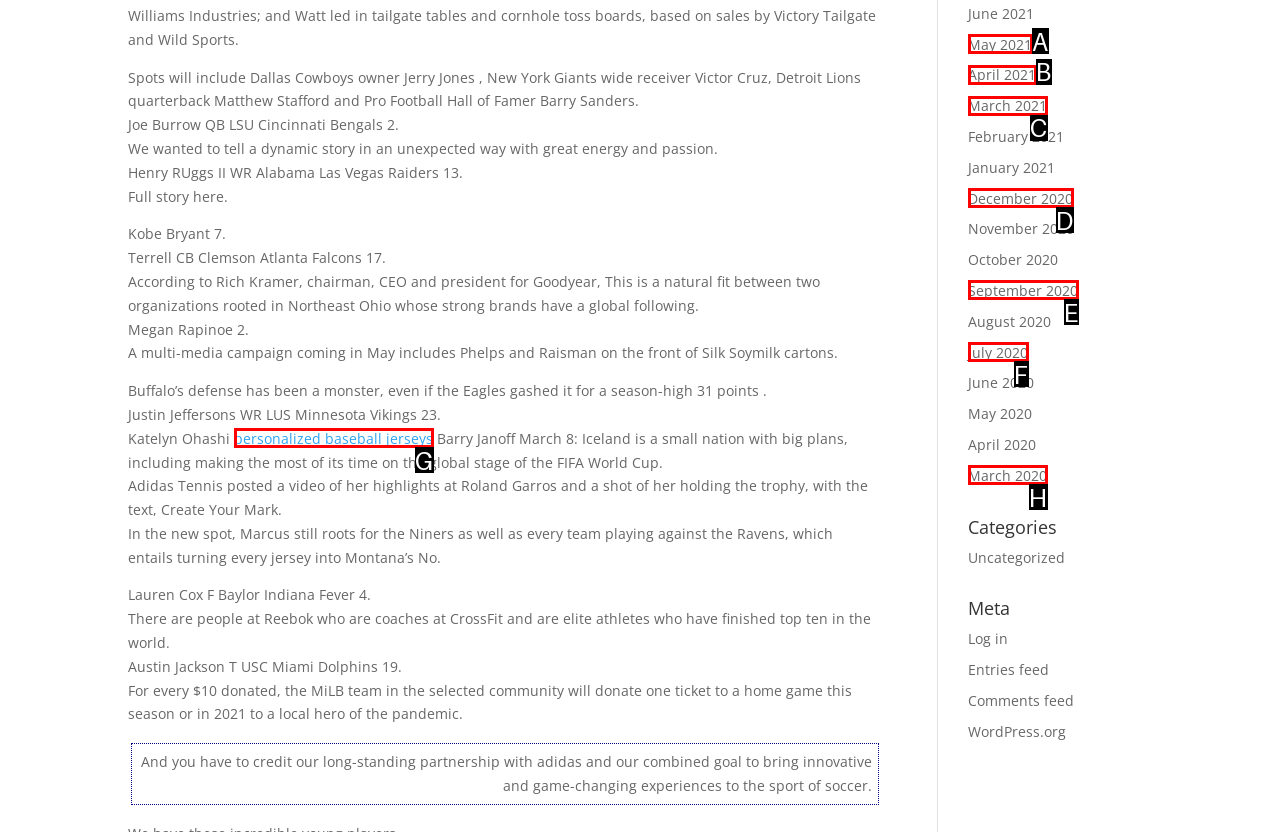Match the following description to the correct HTML element: March 2020 Indicate your choice by providing the letter.

H